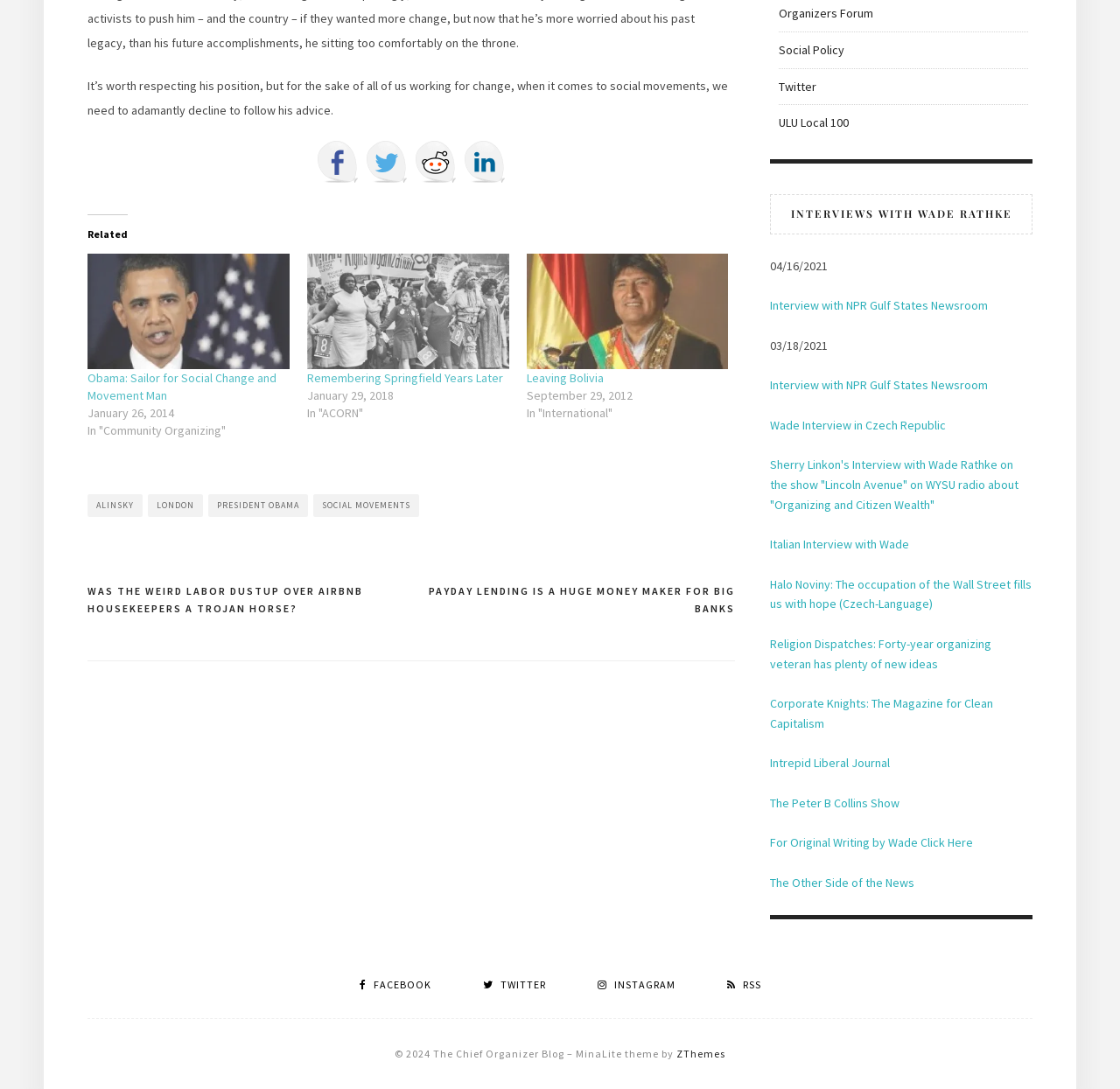Please identify the bounding box coordinates of the element that needs to be clicked to execute the following command: "Click on Facebook link". Provide the bounding box using four float numbers between 0 and 1, formatted as [left, top, right, bottom].

[0.283, 0.13, 0.32, 0.168]